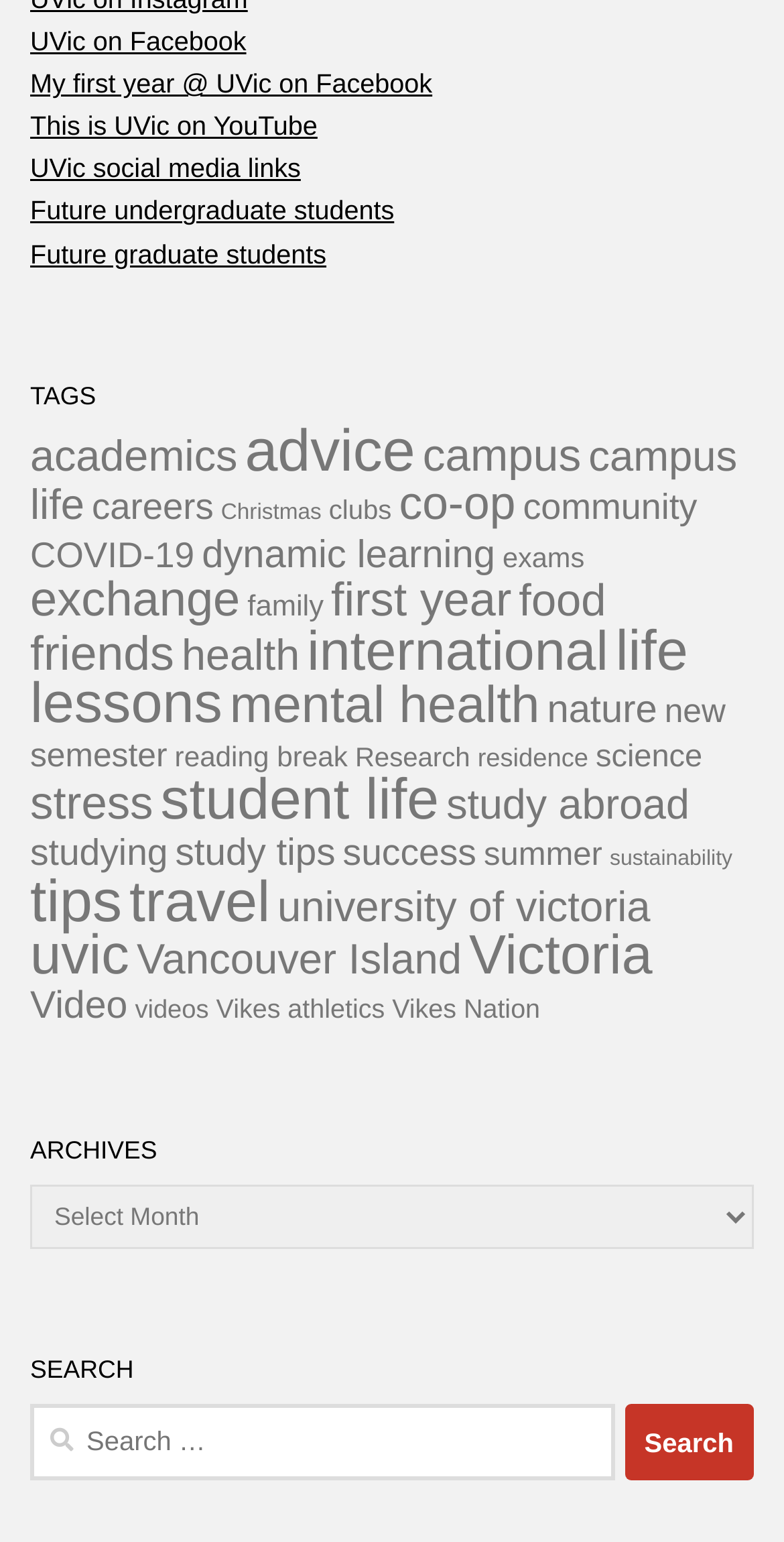Using the element description: "Future undergraduate students", determine the bounding box coordinates. The coordinates should be in the format [left, top, right, bottom], with values between 0 and 1.

[0.038, 0.127, 0.503, 0.147]